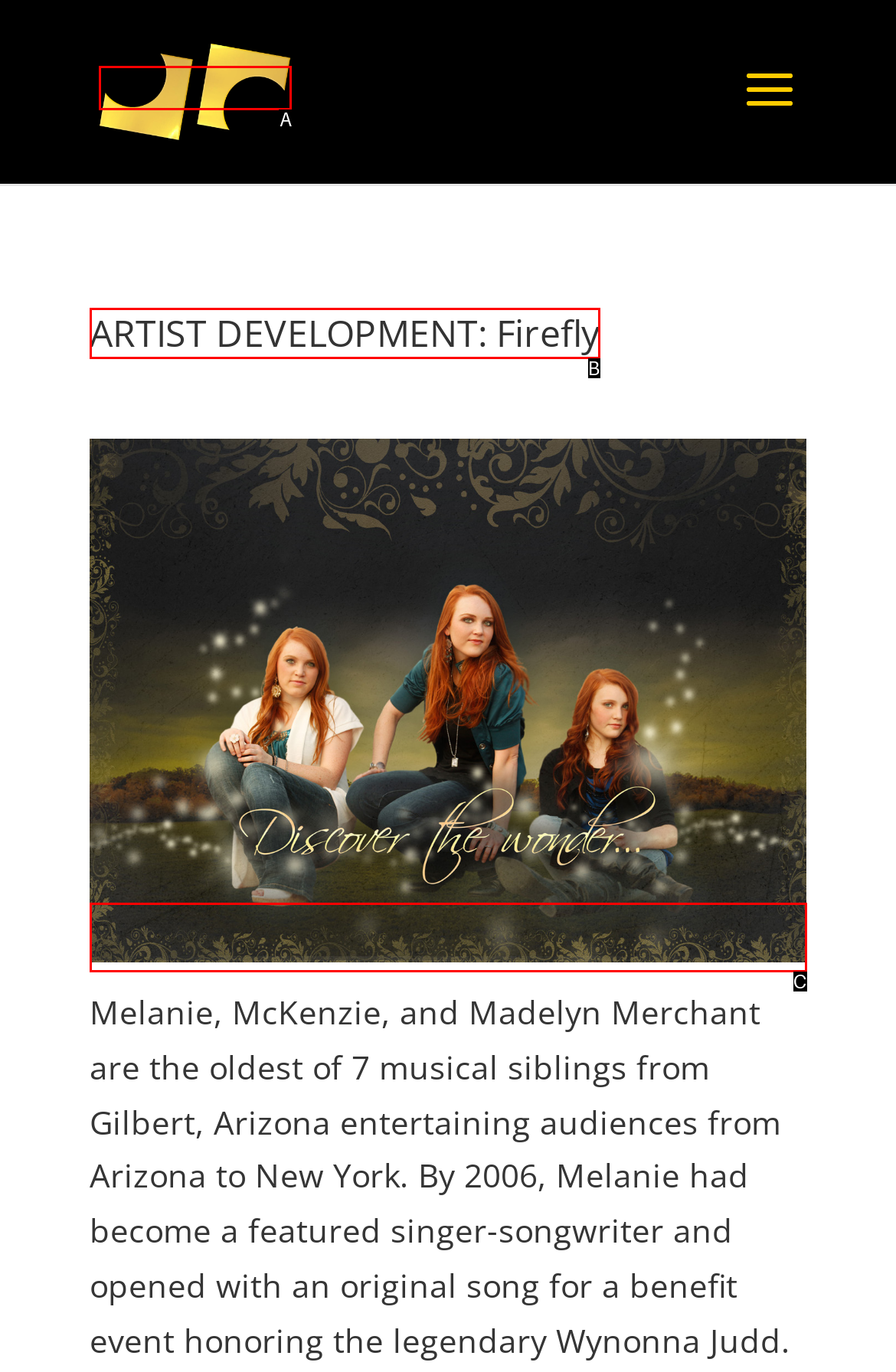Determine which option fits the following description: alt="Press Kit Cover Front"
Answer with the corresponding option's letter directly.

C